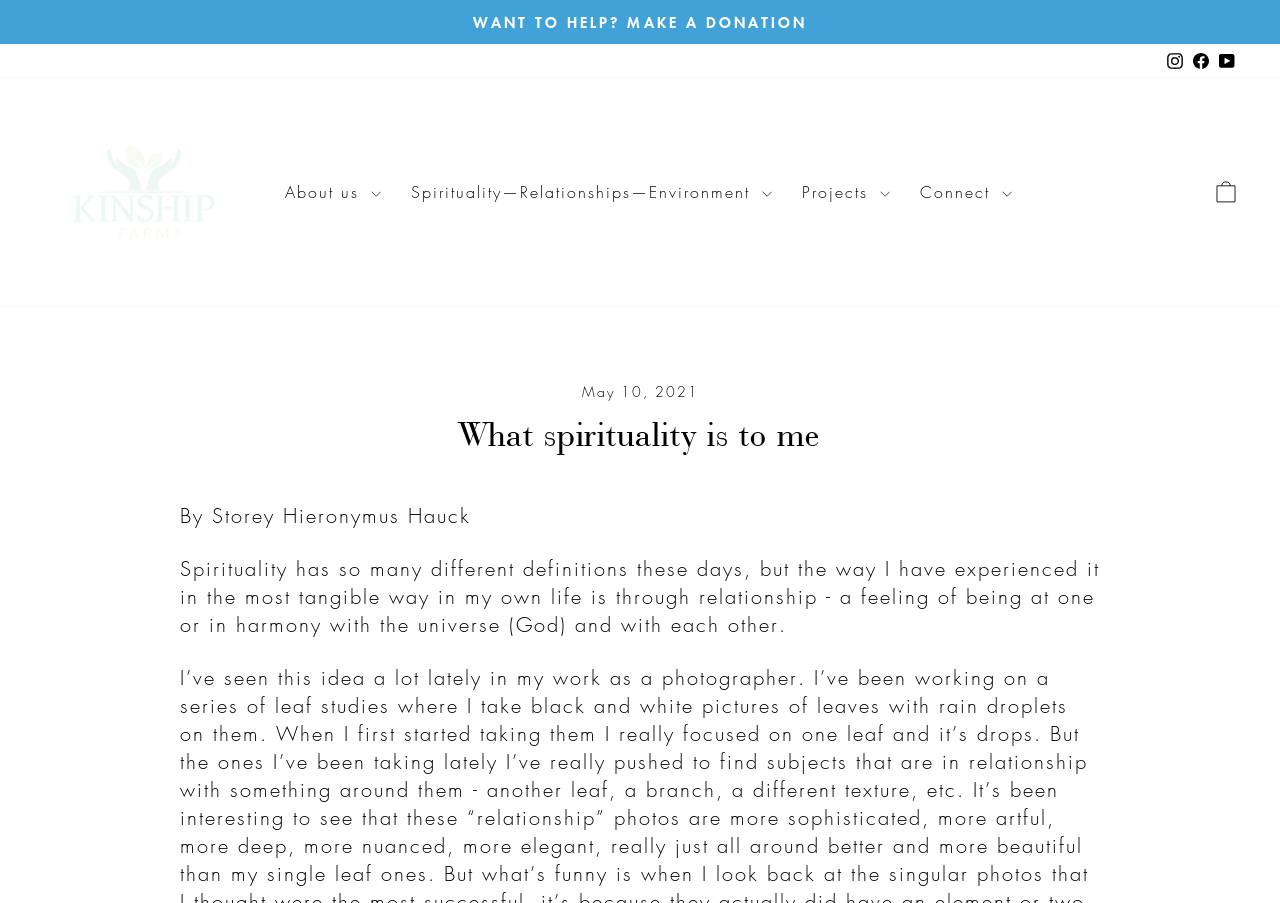Deliver a detailed narrative of the webpage's visual and textual elements.

The webpage is about the author's personal perspective on spirituality, titled "What spirituality is to me – Kinship Farm". At the top, there is a pause slideshow button and a prominent call-to-action "WANT TO HELP? MAKE A DONATION" in a large font size. Below this, there are social media links to Instagram, Facebook, and YouTube, aligned horizontally.

On the left side, there is a primary navigation menu with four categories: "About us", "Spirituality—Relationships—Environment", "Projects", and "Connect". Each category has a disclosure triangle that can be expanded to reveal more information.

On the right side, there is a cart link with a dropdown menu. Below this, there is a header section with a time stamp "May 10, 2021" and a heading "What spirituality is to me". The author's name, "By Storey Hieronymus Hauck", is displayed below the heading.

The main content of the webpage is a passage of text that describes the author's experience with spirituality. The text is divided into several paragraphs, with the first paragraph explaining how the author has experienced spirituality through relationships. The second paragraph describes the author's work as a photographer, specifically a series of leaf studies that illustrate the idea of relationships.

Overall, the webpage has a clean and simple layout, with a focus on the author's personal story and experiences.